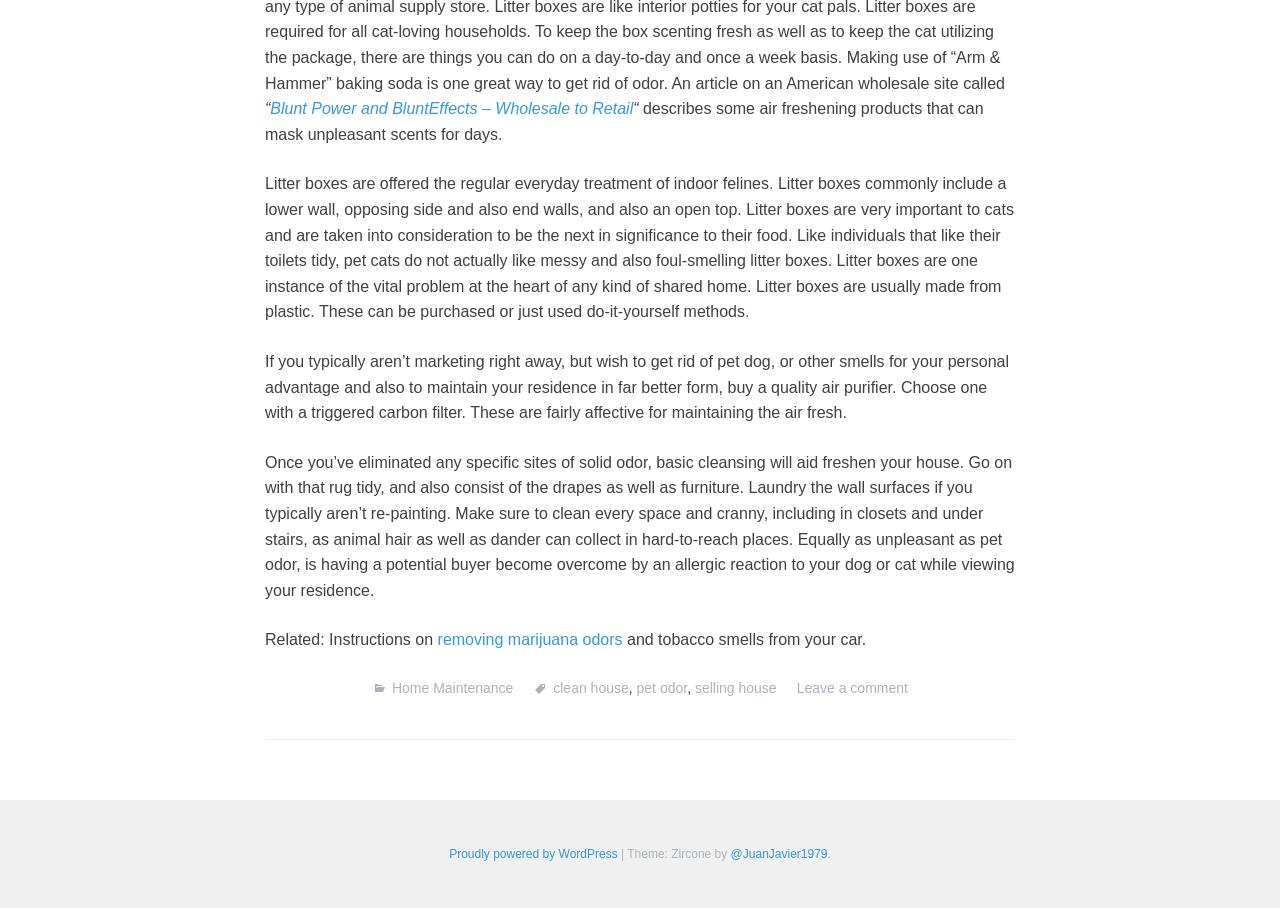What type of filter is recommended for air purifiers?
Please give a detailed answer to the question using the information shown in the image.

The webpage suggests using air purifiers with activated carbon filters to remove pet odors and other unpleasant smells from homes. This type of filter is effective in maintaining fresh air and eliminating odors.